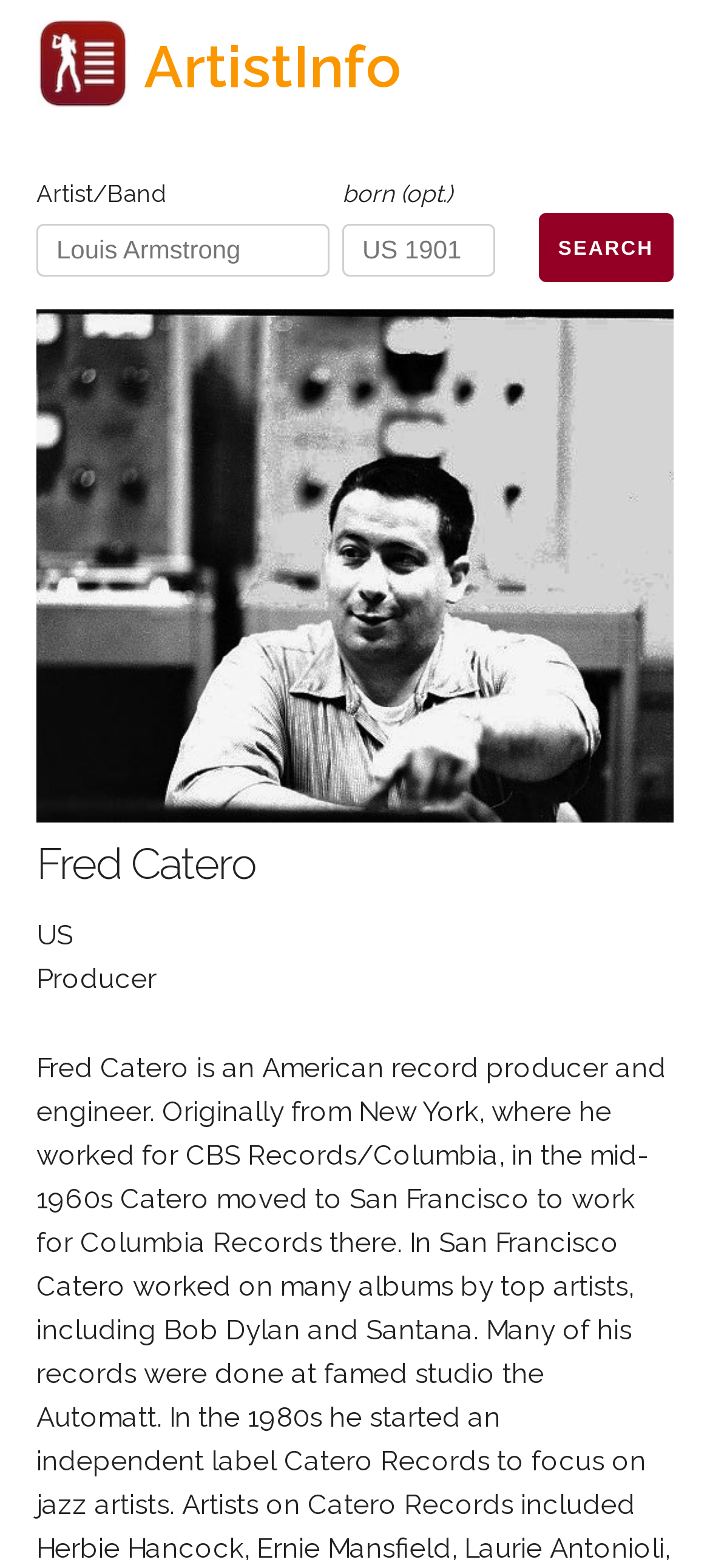Answer the question using only one word or a concise phrase: How many input fields are there on the webpage?

2